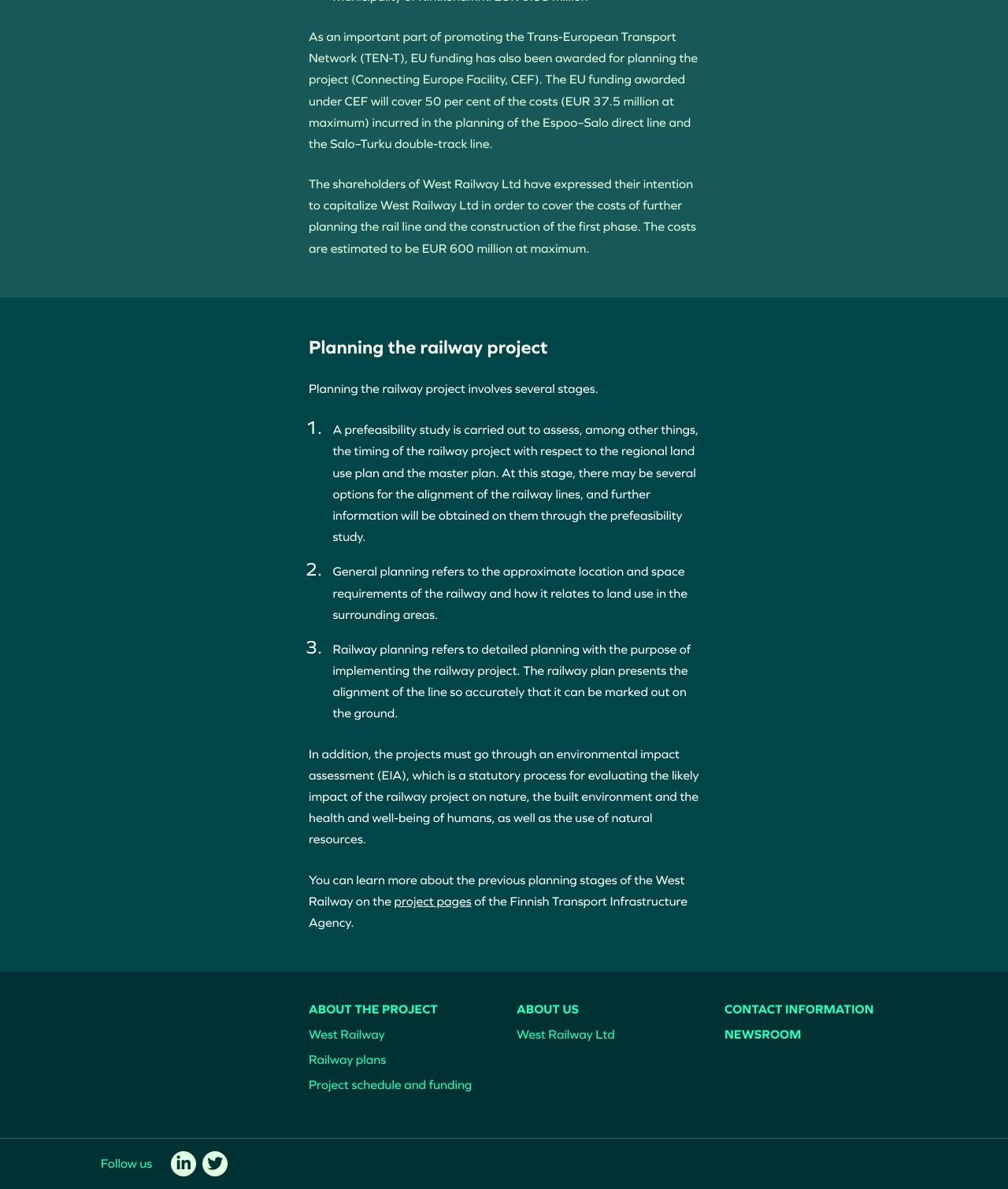Please specify the bounding box coordinates of the clickable region necessary for completing the following instruction: "Follow on 'linkedin'". The coordinates must consist of four float numbers between 0 and 1, i.e., [left, top, right, bottom].

[0.17, 0.968, 0.195, 0.99]